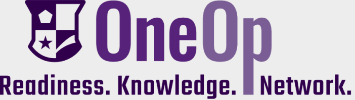Illustrate the image with a detailed and descriptive caption.

The image features the logo of OneOp, prominently displayed in a purple and white color scheme. The logo includes a stylized shield design, emphasizing themes of education and support, with the word "OneOp" highlighted in a bold font. Beneath the logo, the tagline "Readiness. Knowledge. Network." underscores the organization’s commitment to providing resources and fostering connections for professionals in various fields, particularly in education. This branding reflects OneOp's mission to deliver comprehensive educational support and resources for individuals working with young children, including dual language learners.